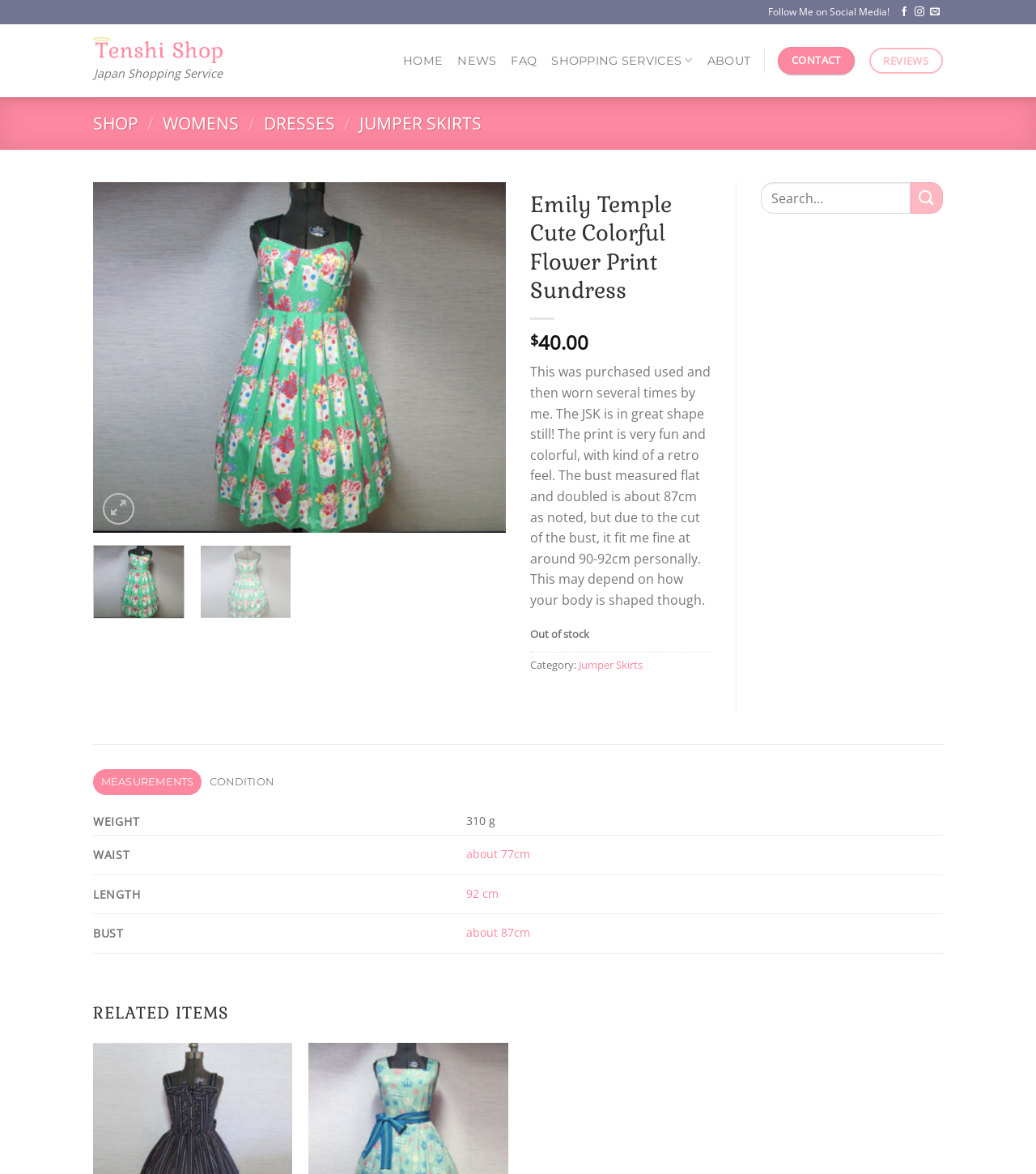What is the weight of the Emily Temple Cute Colorful Flower Print Sundress?
Examine the image closely and answer the question with as much detail as possible.

The weight of the Emily Temple Cute Colorful Flower Print Sundress can be found in the measurements table, where it is stated as '310 g'.